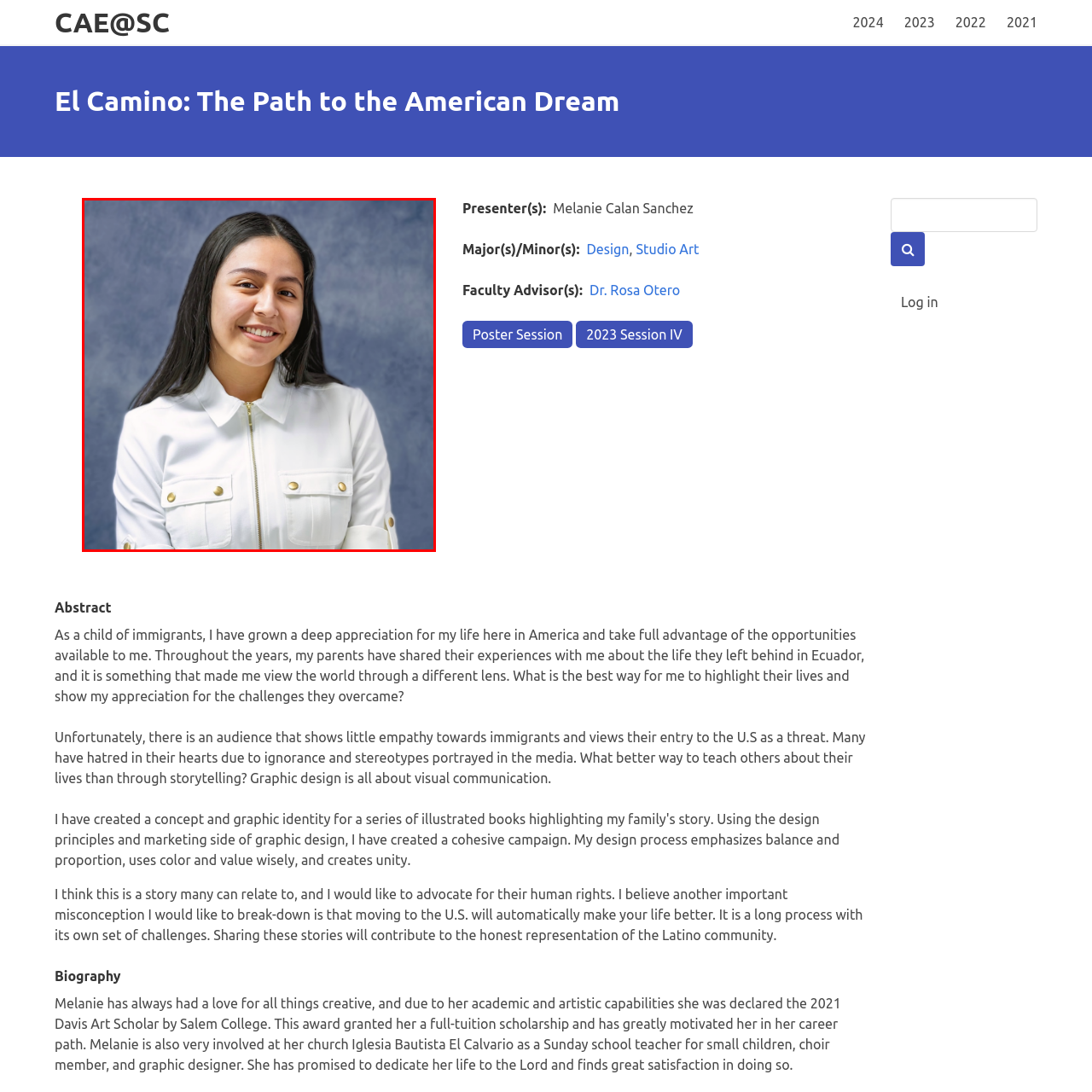Provide a thorough description of the scene captured within the red rectangle.

The image features a smiling young woman with long, dark hair, wearing a stylish white zip-up jacket adorned with gold buttons. She presents a warm and approachable demeanor, evident in her bright smile. The background is a textured gradient of soft blue hues, creating a professional and engaging atmosphere suitable for an academic or creative context. This photo accompanies the presentation of Melanie Calan Sanchez, who is involved in graphic design and storytelling, reflecting her passion for visual communication and advocacy for immigrant rights.